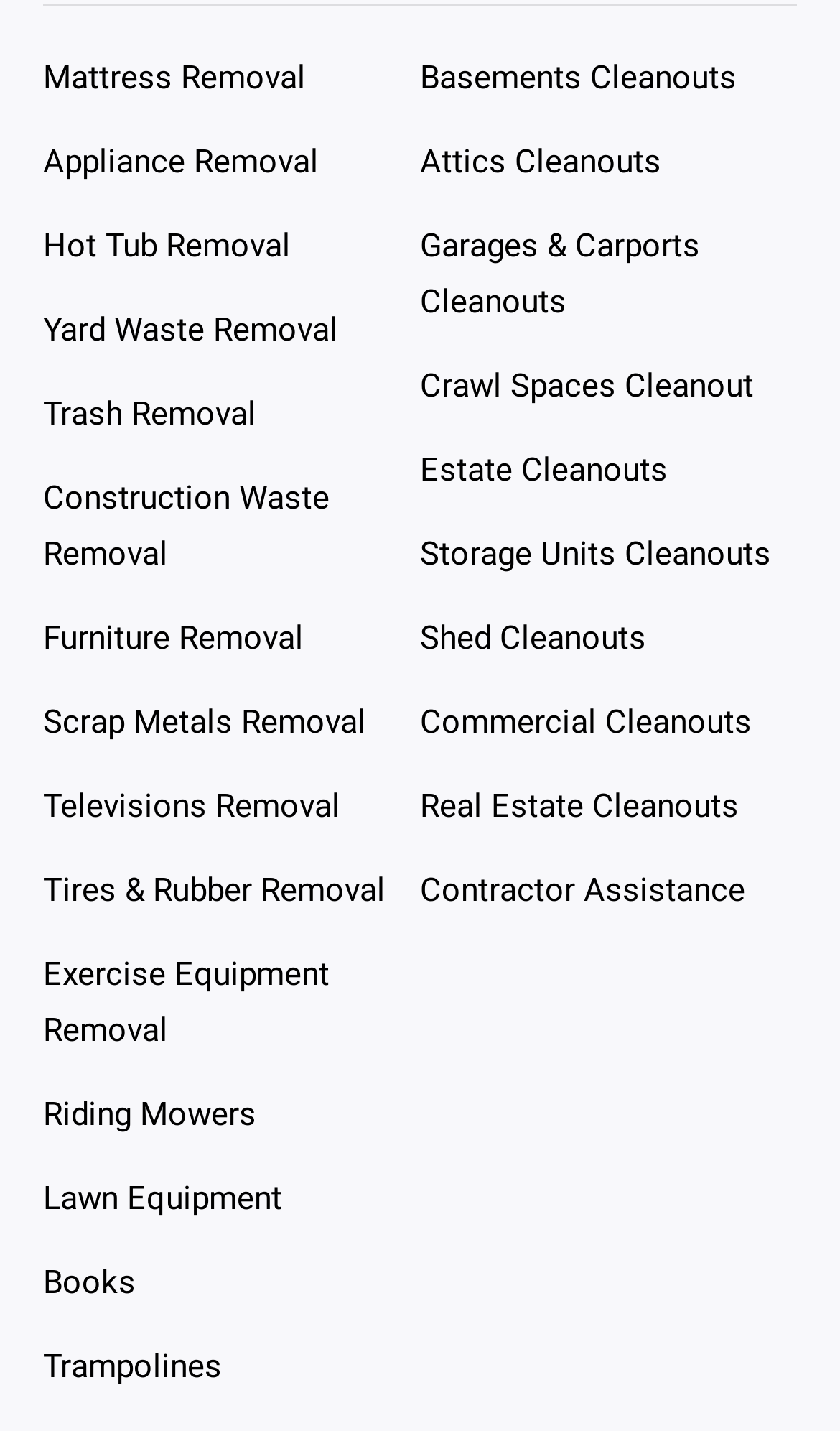Please provide a short answer using a single word or phrase for the question:
What is the purpose of the 'Basements Cleanouts' service?

Cleanouts